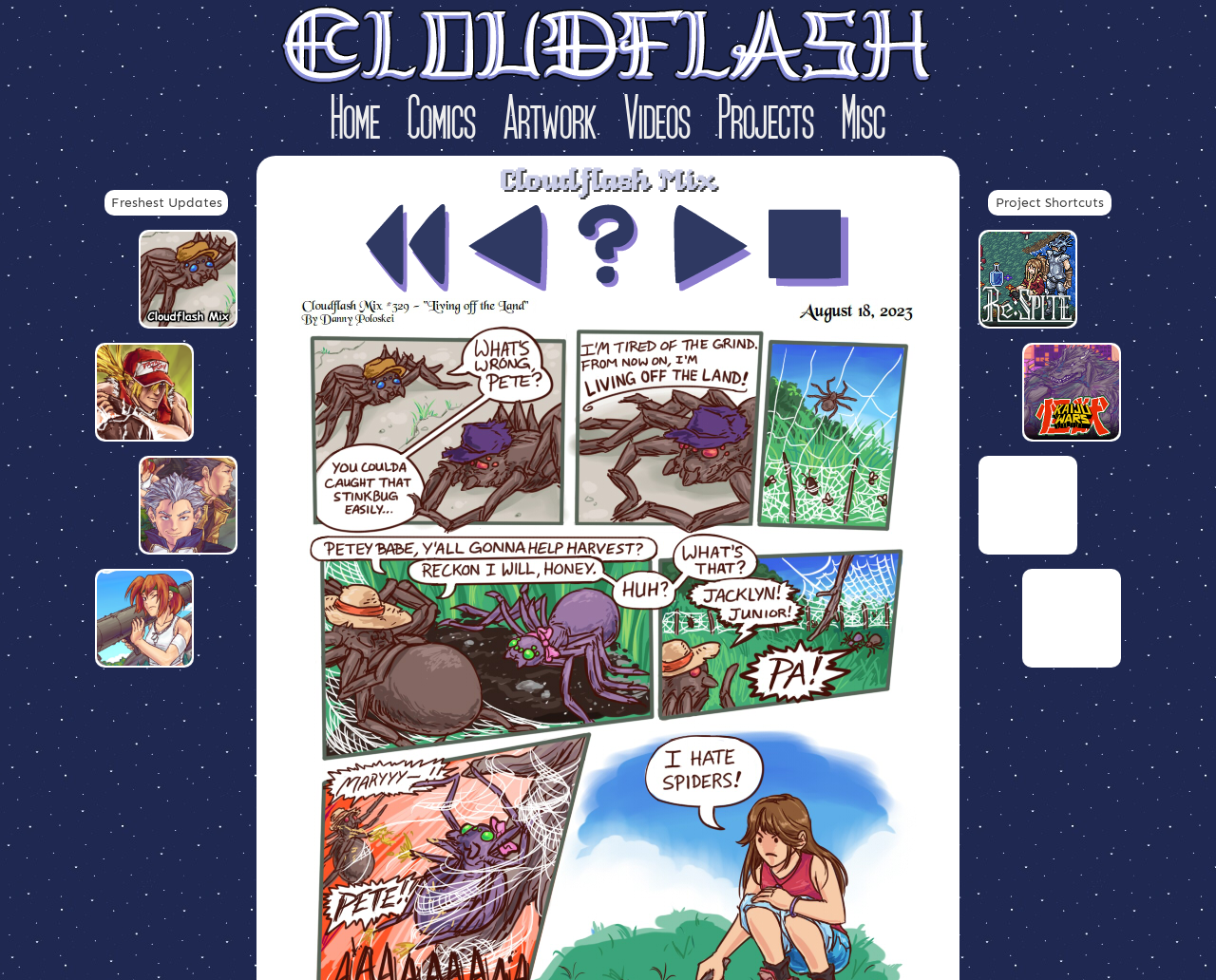What is the name of the first artwork?
Based on the screenshot, provide your answer in one word or phrase.

Latest Cloudflash Mix comic